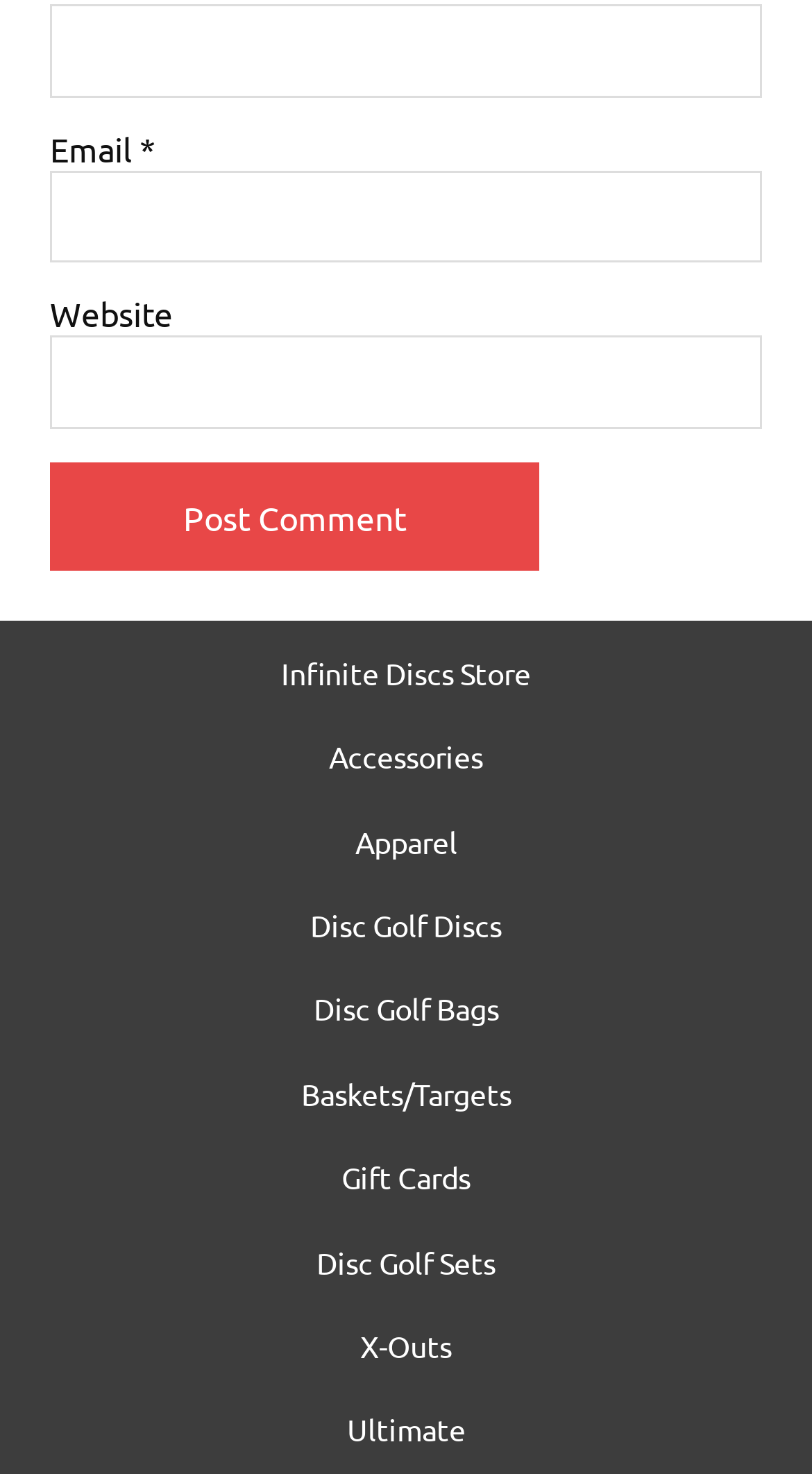Provide a brief response to the question using a single word or phrase: 
What is the label of the first text box?

Name *